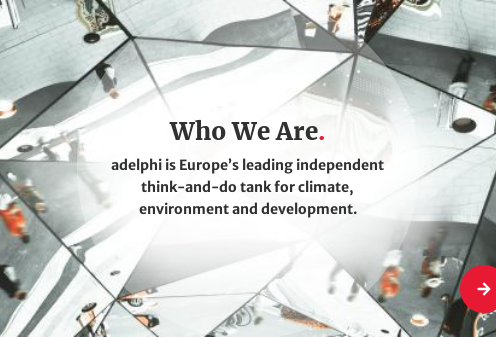What is the purpose of the vibrant mosaic in the image?
With the help of the image, please provide a detailed response to the question.

The vibrant mosaic in the image serves to highlight adelphi's commitment to impactful environmental strategies and initiatives, making the image visually stimulating and inviting viewers to engage further with the organization.